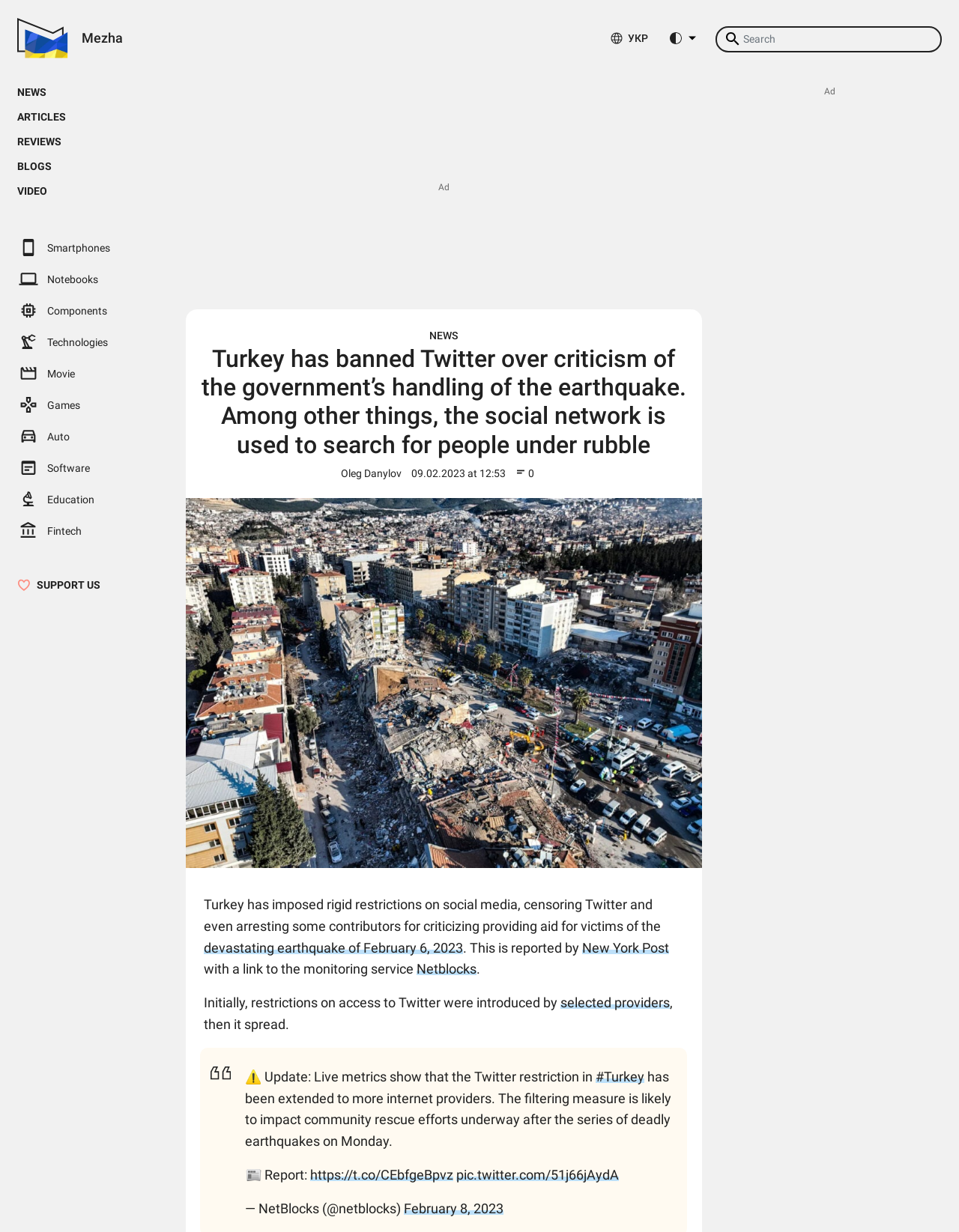Based on the element description, predict the bounding box coordinates (top-left x, top-left y, bottom-right x, bottom-right y) for the UI element in the screenshot: title="Сhange color theme"

[0.691, 0.019, 0.73, 0.041]